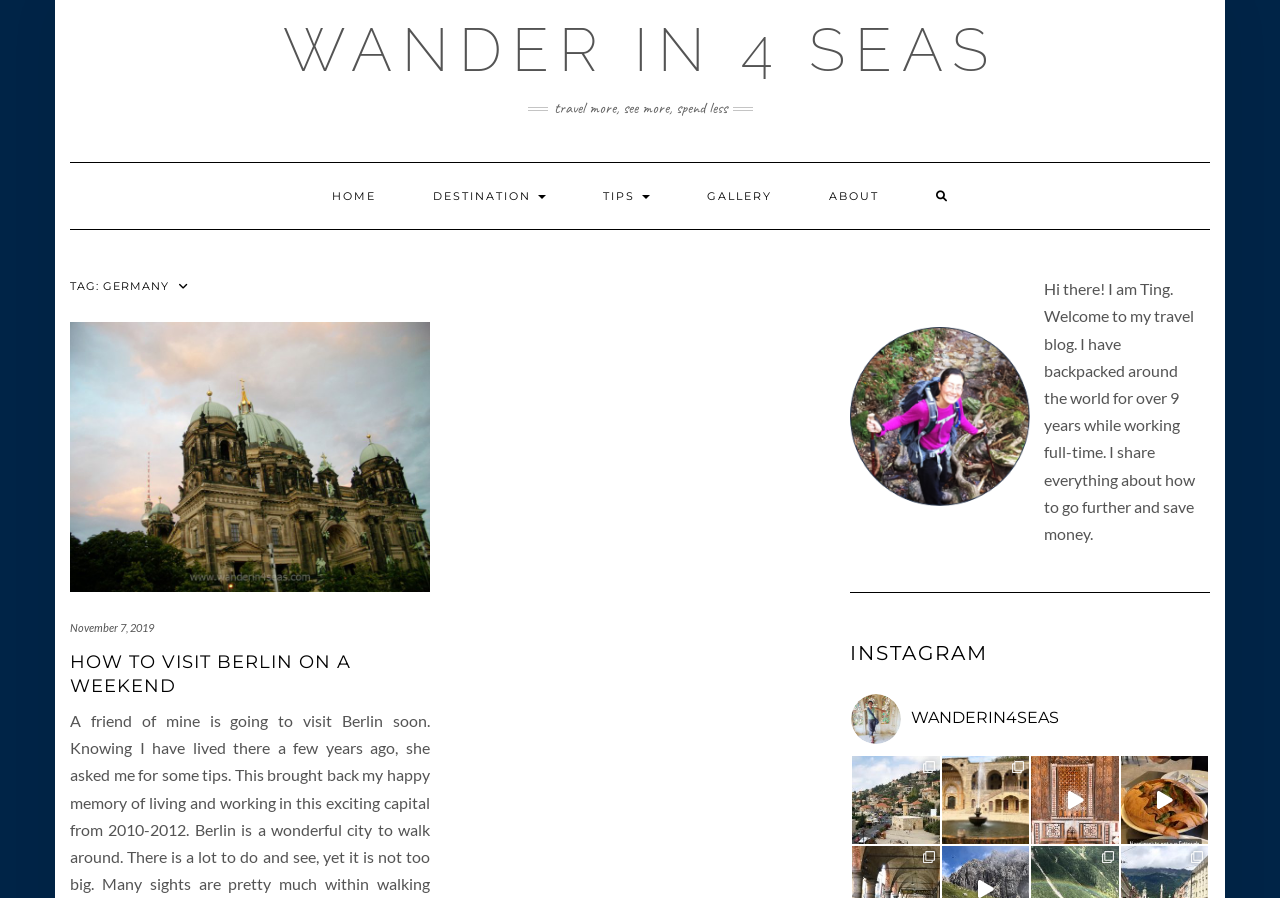Identify the bounding box coordinates for the element you need to click to achieve the following task: "Visit the 'DESTINATION' page". Provide the bounding box coordinates as four float numbers between 0 and 1, in the form [left, top, right, bottom].

[0.317, 0.182, 0.447, 0.255]